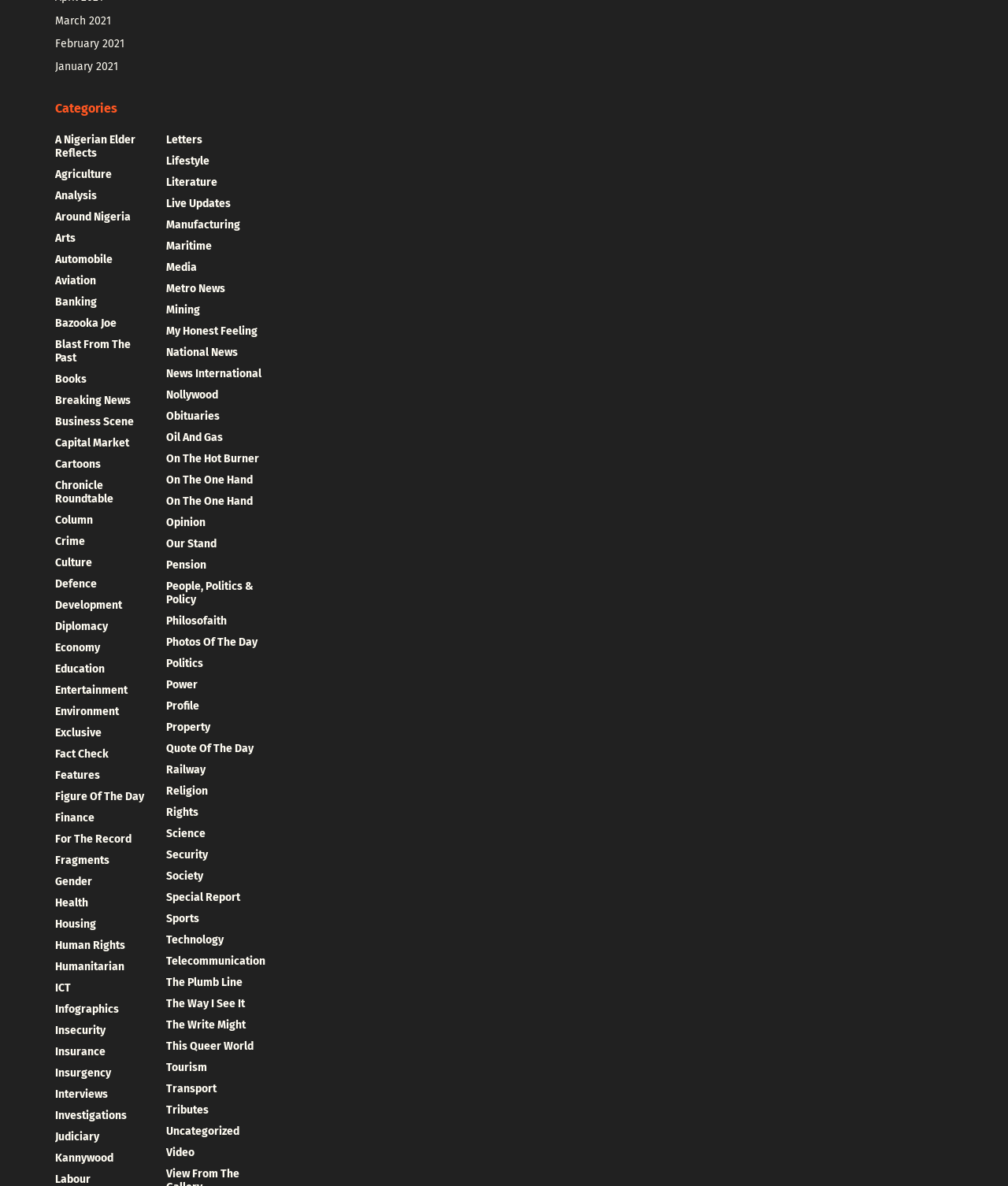Answer the question in a single word or phrase:
What is the position of 'Business Scene' in the list of categories?

14th